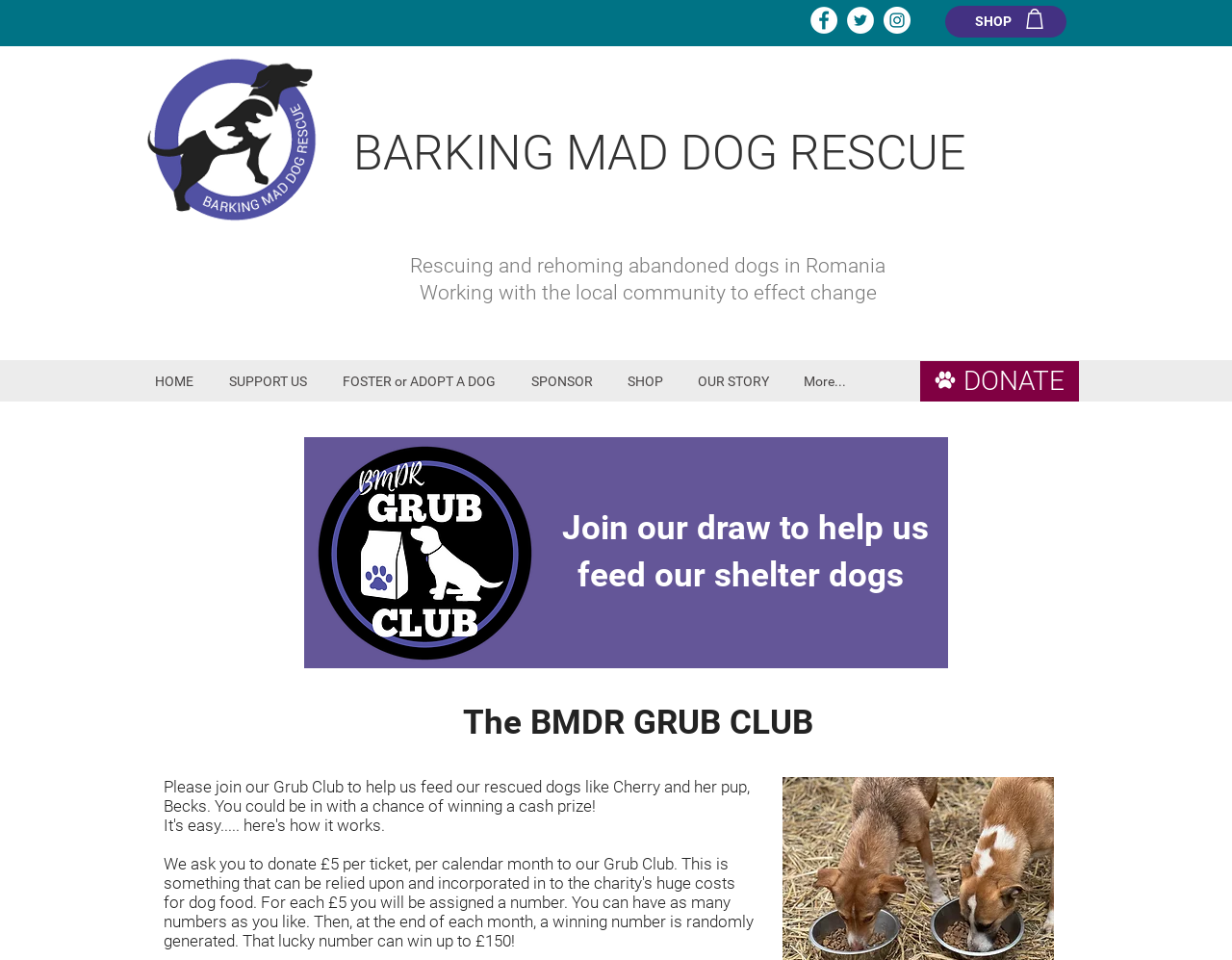Determine the bounding box coordinates of the clickable element necessary to fulfill the instruction: "Visit Facebook page". Provide the coordinates as four float numbers within the 0 to 1 range, i.e., [left, top, right, bottom].

[0.658, 0.007, 0.68, 0.035]